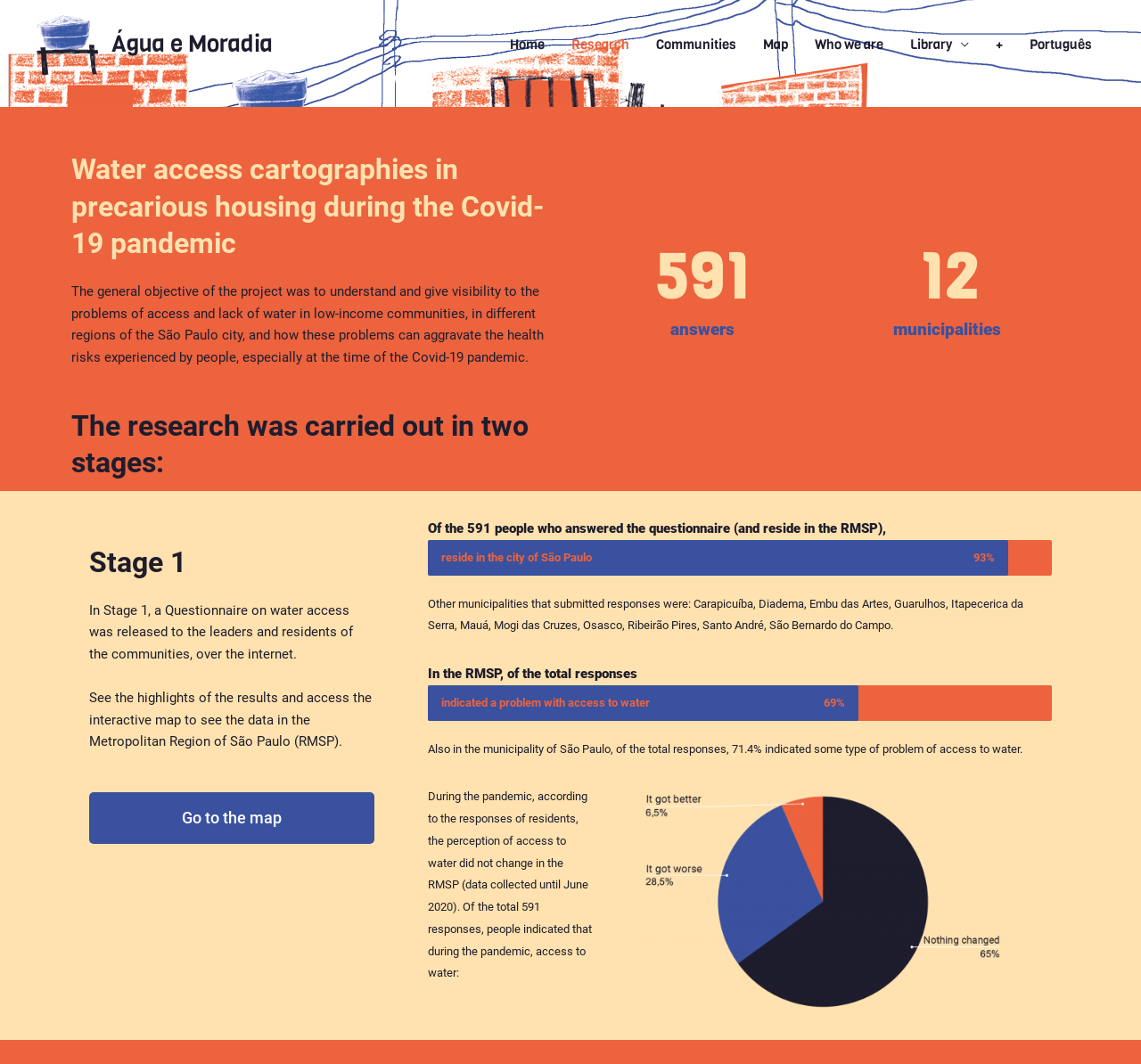Locate the bounding box coordinates of the clickable region necessary to complete the following instruction: "Switch to 'Português'". Provide the coordinates in the format of four float numbers between 0 and 1, i.e., [left, top, right, bottom].

[0.891, 0.021, 0.969, 0.063]